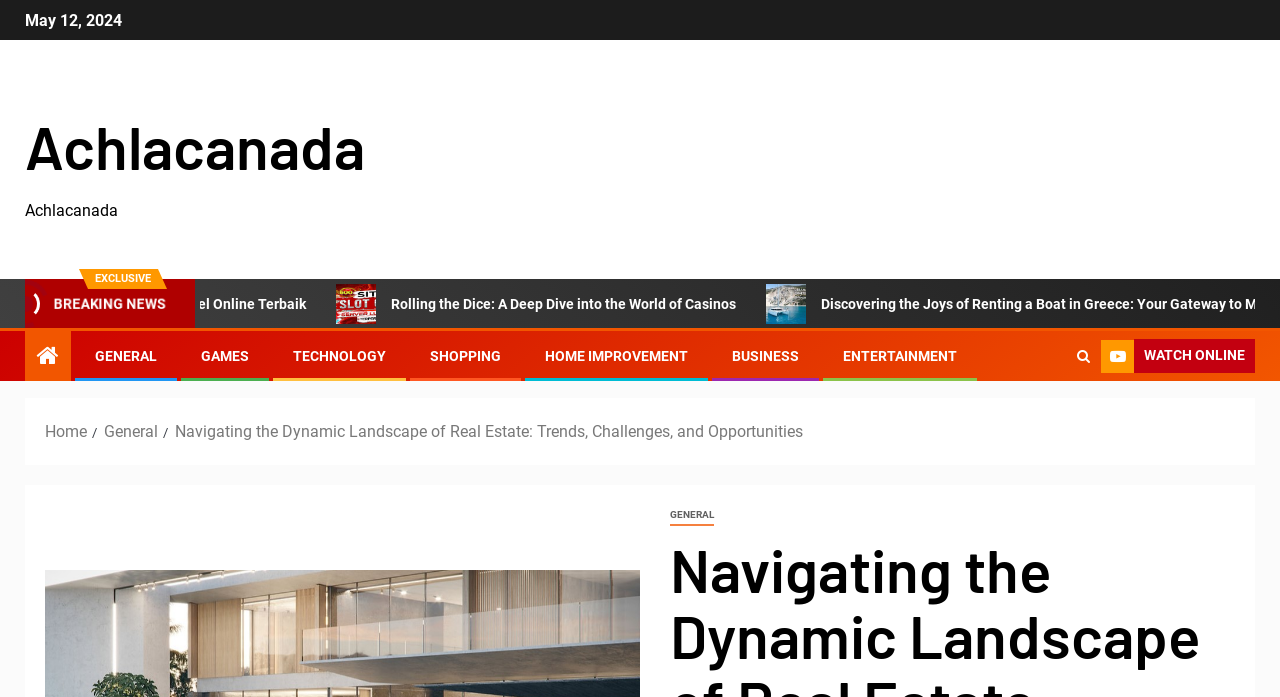Please specify the bounding box coordinates for the clickable region that will help you carry out the instruction: "Explore the 'HOME IMPROVEMENT' category".

[0.426, 0.5, 0.538, 0.523]